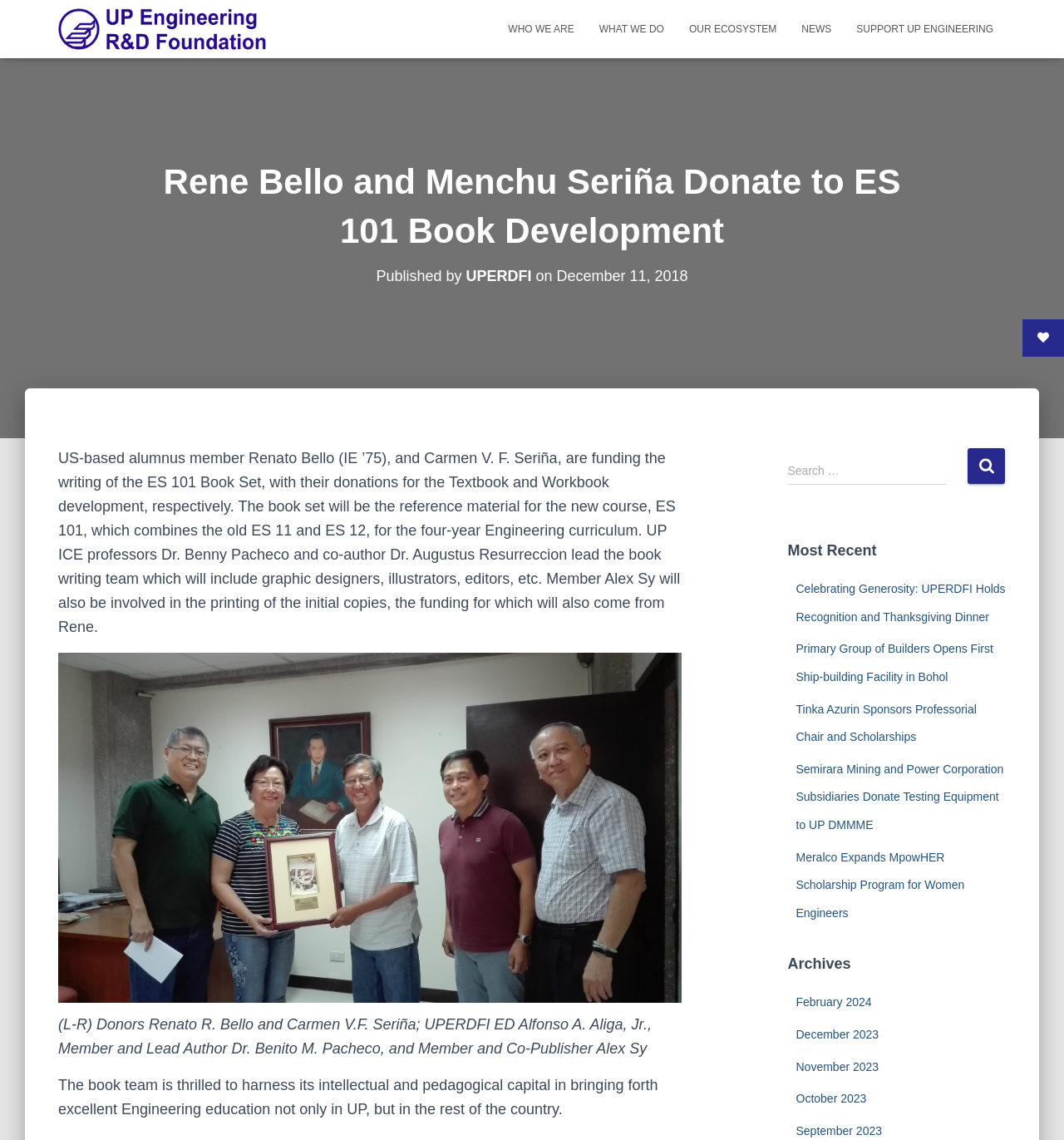Who is the lead author of the book writing team?
Carefully examine the image and provide a detailed answer to the question.

The answer can be found in the StaticText element with the text '(L-R) Donors Renato R. Bello and Carmen V.F. Seriña; UPERDFI ED Alfonso A. Aliga, Jr., Member and Lead Author Dr. Benito M. Pacheco, and Member and Co-Publisher Alex Sy'.